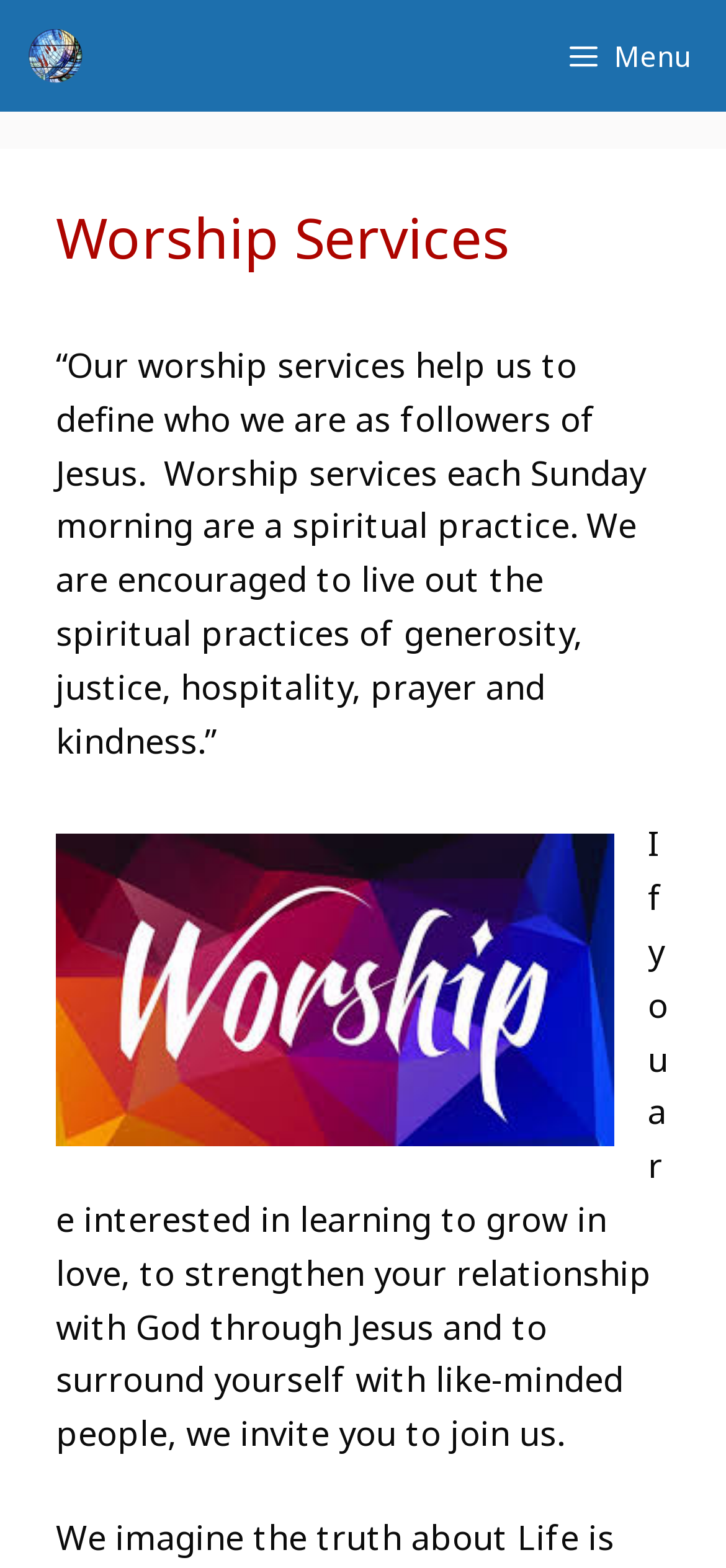What is the shape of the icon on the top-right corner?
Using the image provided, answer with just one word or phrase.

Menu